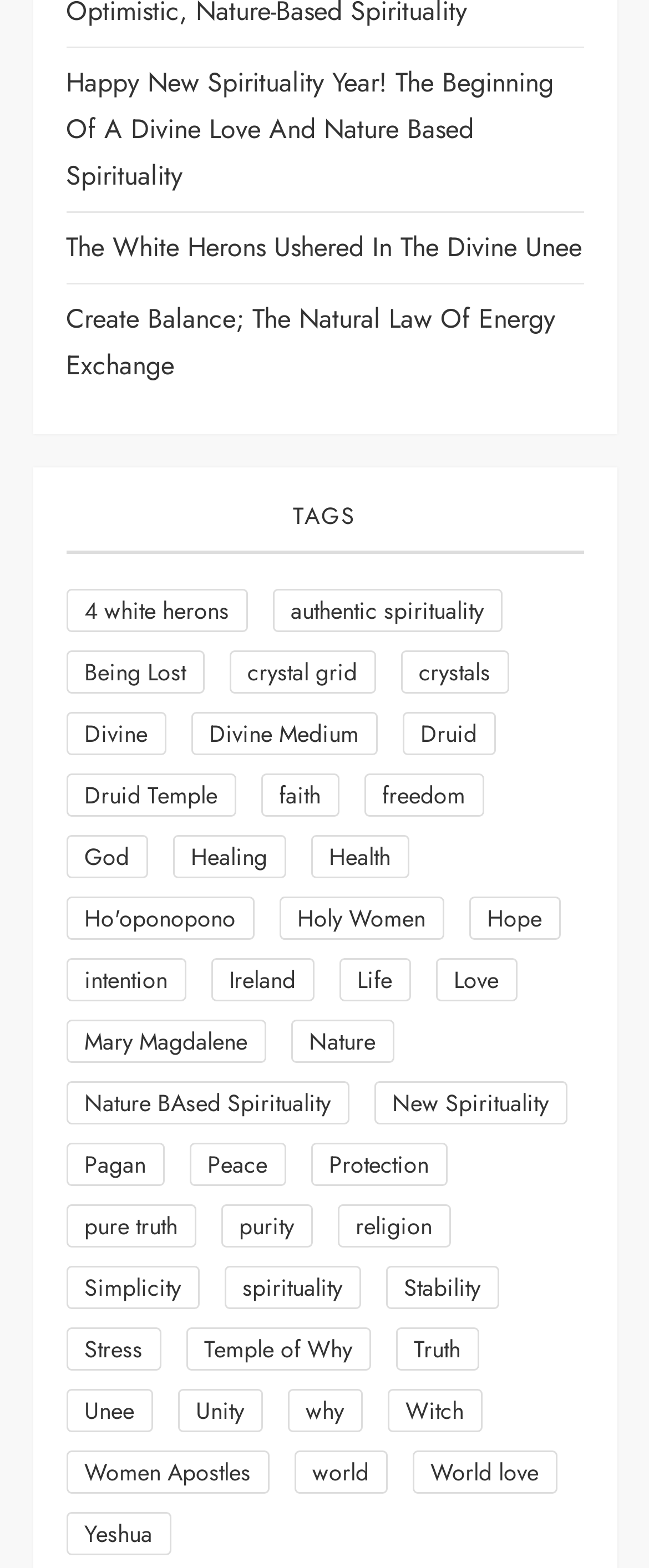Identify the bounding box for the UI element described as: "Unee". The coordinates should be four float numbers between 0 and 1, i.e., [left, top, right, bottom].

[0.101, 0.886, 0.235, 0.913]